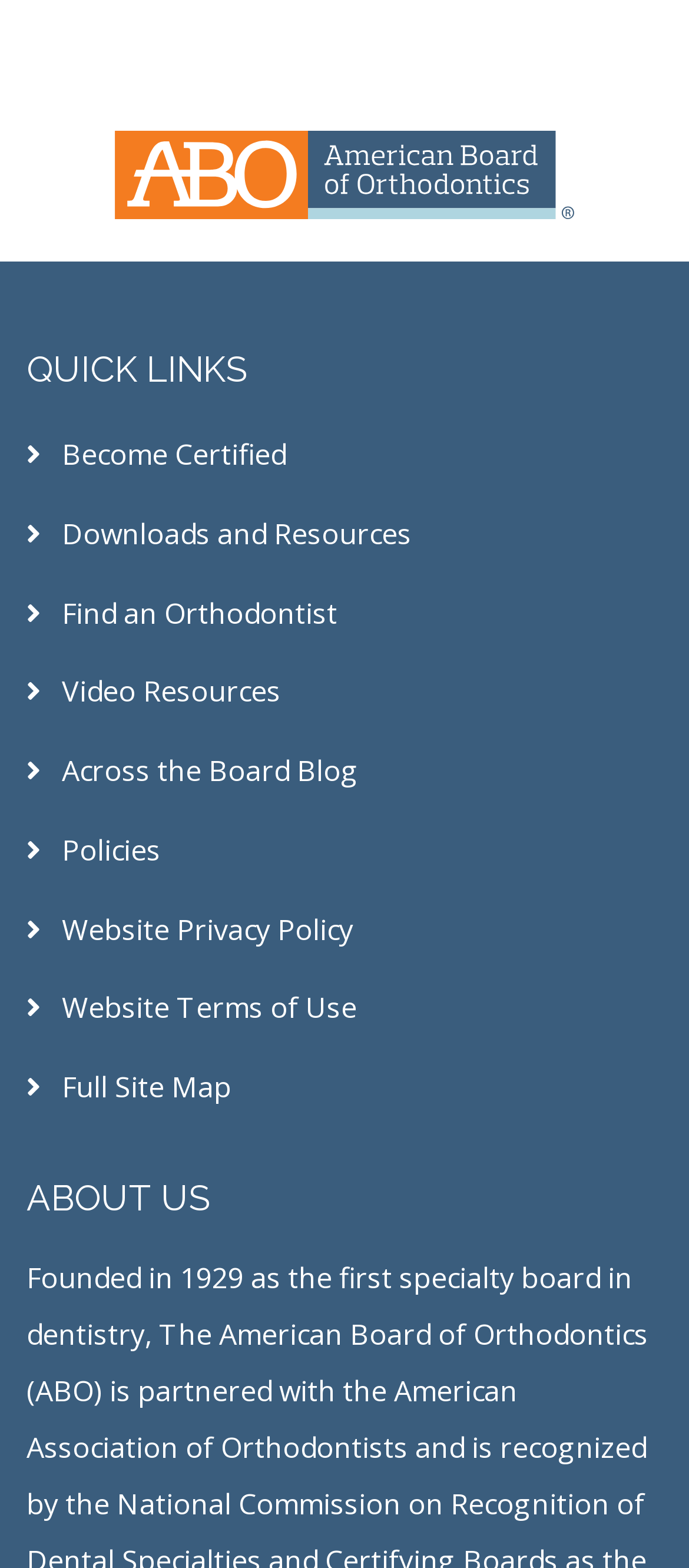Identify the coordinates of the bounding box for the element that must be clicked to accomplish the instruction: "Click on Become Certified".

[0.038, 0.268, 0.962, 0.311]